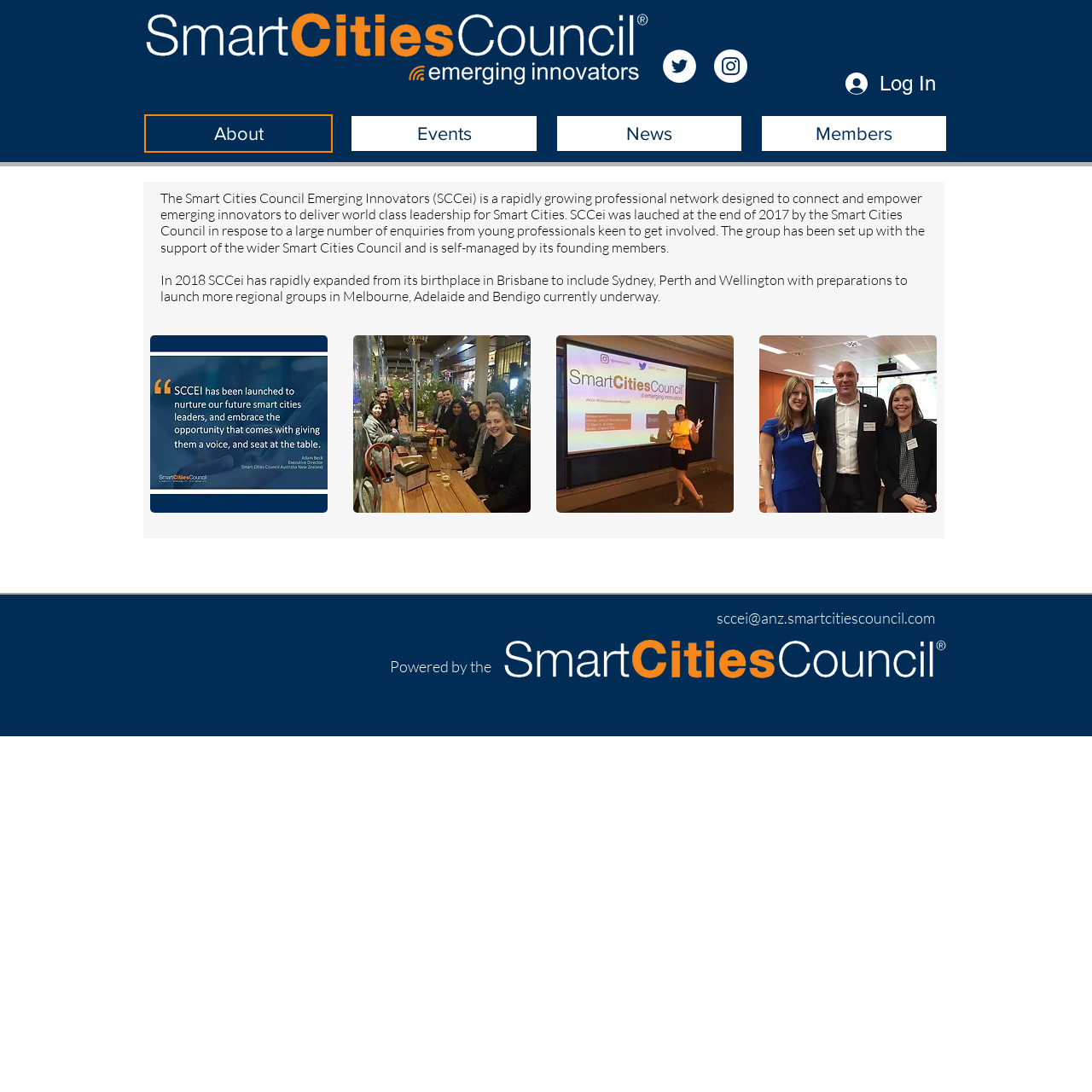Kindly determine the bounding box coordinates for the area that needs to be clicked to execute this instruction: "Go to the About page".

[0.132, 0.105, 0.305, 0.14]